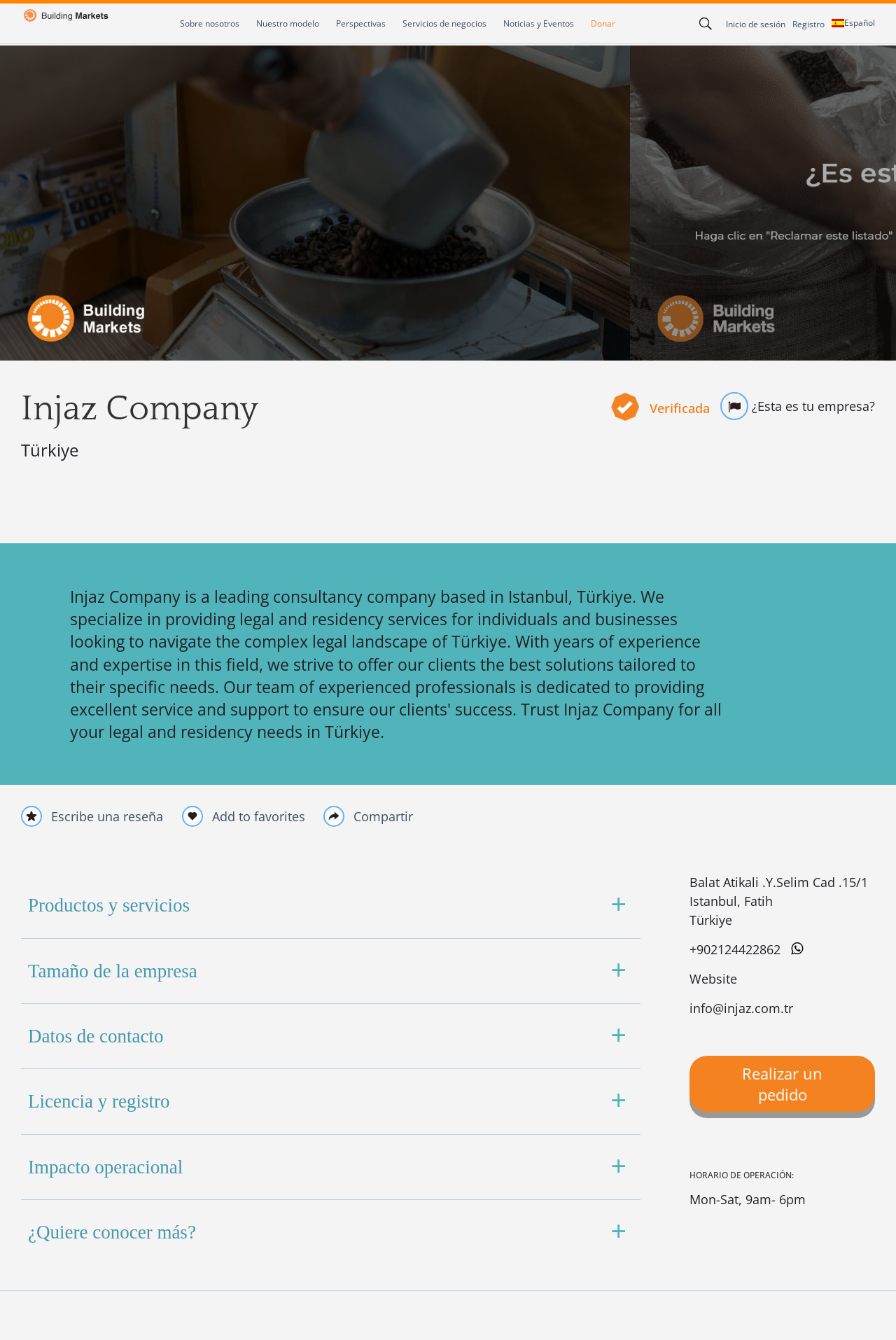Craft a detailed narrative of the webpage's structure and content.

This webpage appears to be the homepage of Injaz Company, a consultancy firm providing legal and residency services. At the top left corner, there is a logo image with the text "Building Markets" next to it, which is also a link. Below the logo, there is a navigation menu with several links, including "Sobre nosotros", "Nuestro modelo", "Perspectivas", "Servicios de negocios", "Noticias y Eventos", "Donar", "Inicio de sesión", "Registro", and "Español".

On the top right corner, there is a search bar that spans the entire width of the page. Below the search bar, there is a large image that takes up most of the width of the page.

The main content of the page is divided into two sections. On the left side, there is a heading that reads "Injaz Company" followed by a static text "Türkiye". Below this, there are several links and headings that provide information about the company's products and services, size, contact details, license and registration, operational impact, and more.

On the right side, there is a section that appears to be a company profile. It includes a static text with the company's address, a link to the company's website, an email address, and a phone number. There is also a button to "Realizar un pedido" (Make an Order) and a heading that indicates the company's operating hours.

Throughout the page, there are several images, including icons and logos, that are used to enhance the visual appeal of the page.